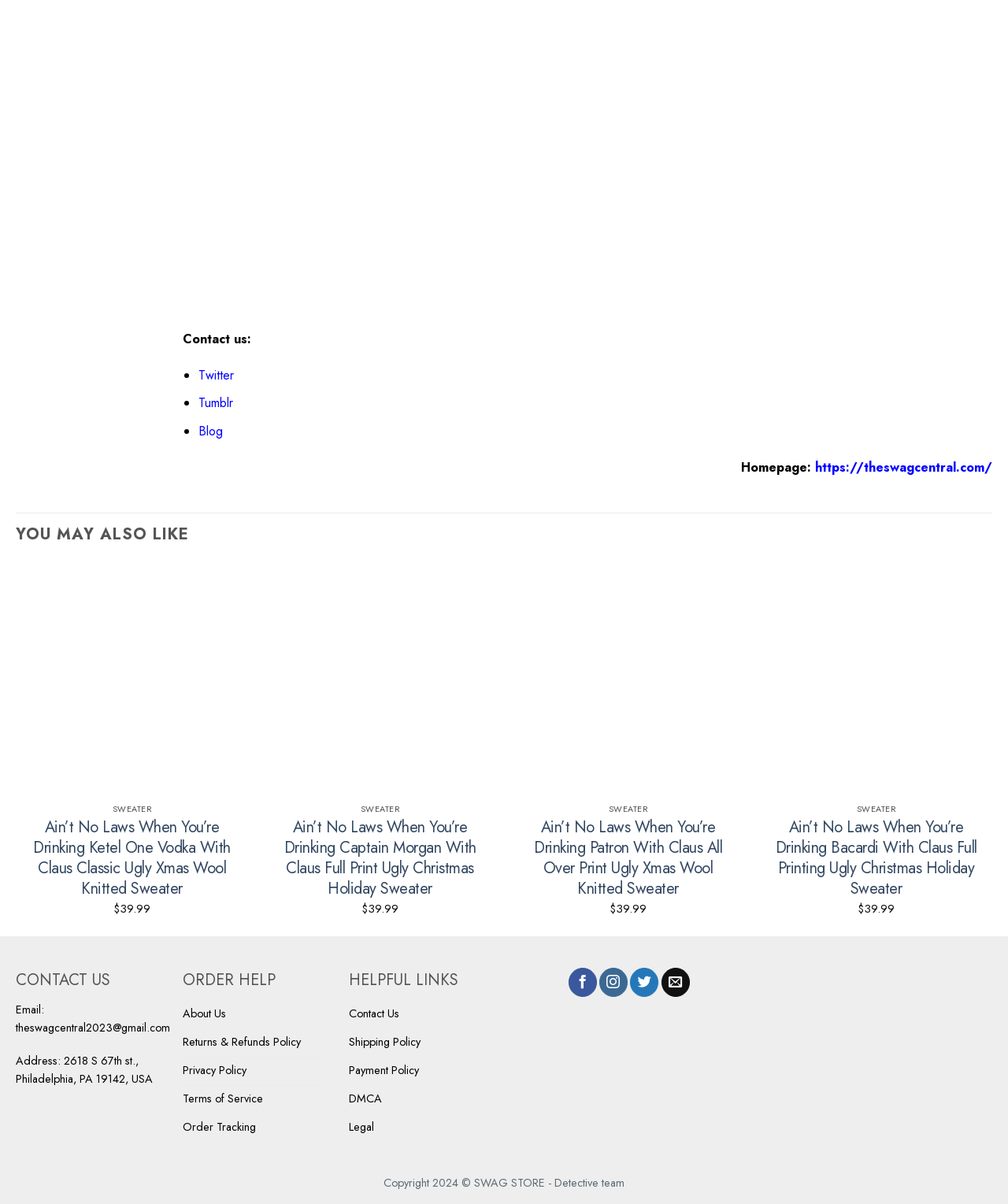Find the bounding box coordinates of the area that needs to be clicked in order to achieve the following instruction: "Contact us through Twitter". The coordinates should be specified as four float numbers between 0 and 1, i.e., [left, top, right, bottom].

[0.197, 0.304, 0.232, 0.319]